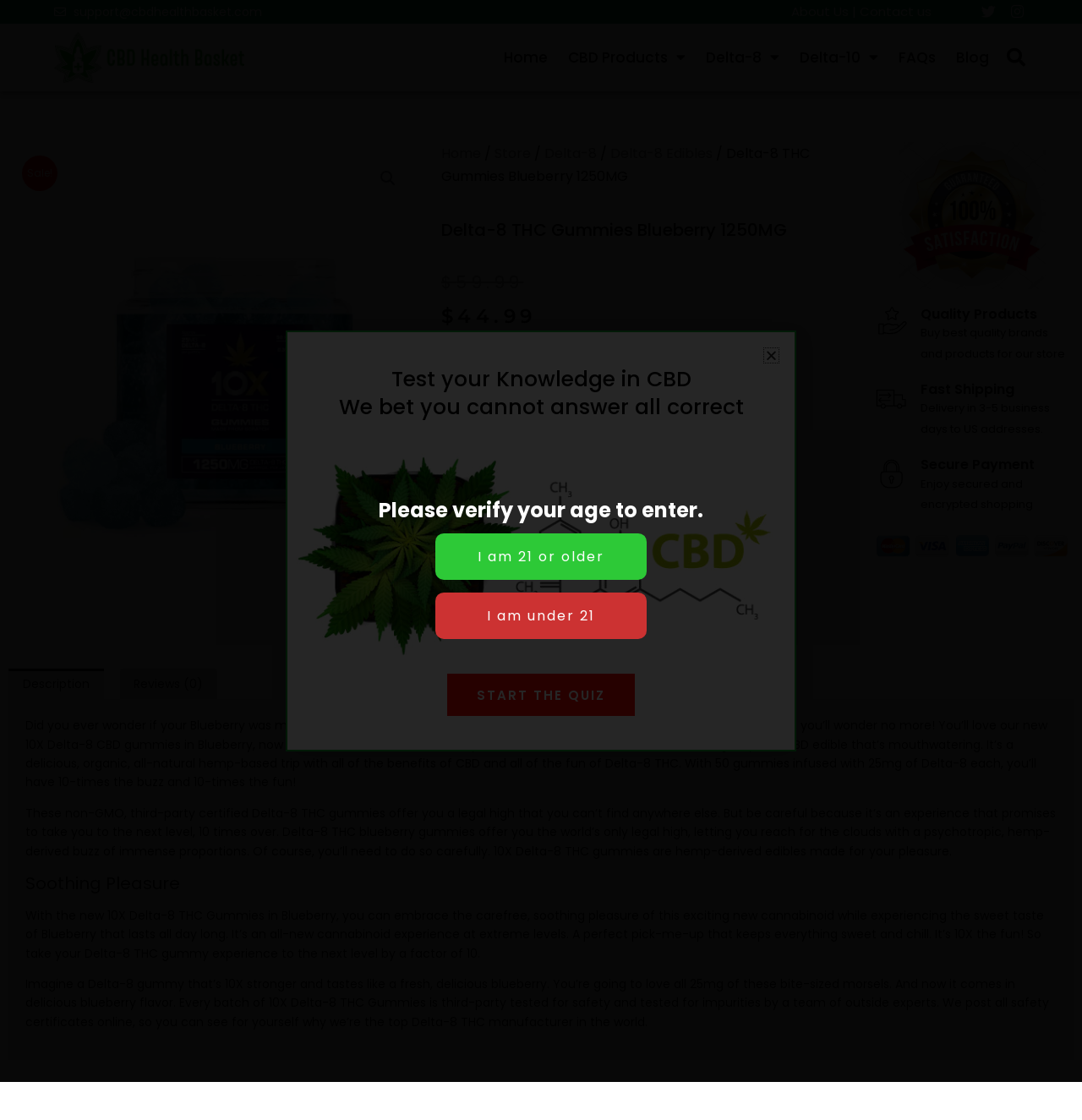Please provide the bounding box coordinates for the UI element as described: "aria-label="Share on email"". The coordinates must be four floats between 0 and 1, represented as [left, top, right, bottom].

[0.473, 0.365, 0.498, 0.387]